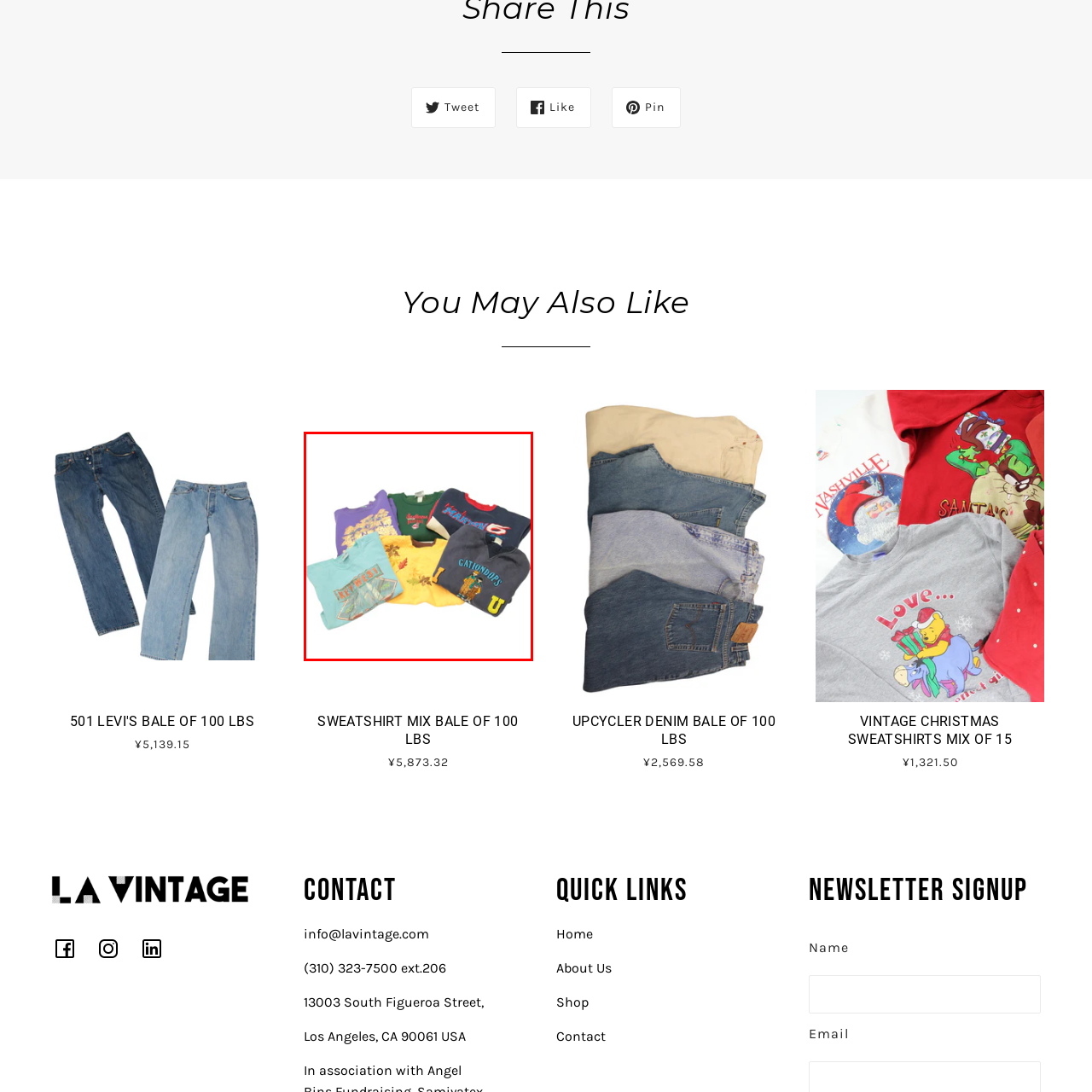Offer a detailed explanation of the elements found within the defined red outline.

This image showcases a vibrant collection of six vintage sweatshirts, artfully arranged to display their unique designs and colors. The sweatshirts feature a variety of graphics and text, adding retro charm to each piece. Among them, a purple sweatshirt with a stylized print stands out alongside a green one that boasts a playful design. A standout yellow sweatshirt captures attention with its bright hue, while the classic grey option adorned with an animal motif adds a rustic touch. Completing the ensemble are two additional sweatshirts, one in a striking blue with a scenic print, and another highlighted by a bold red collar. This mix of colors and designs encapsulates a nostalgic style, perfect for casual wear or adding a unique flair to any wardrobe. The collection falls under the category of "Sweatshirt Mix Bale of 100 lbs," indicative of bulk vintage apparel offerings.